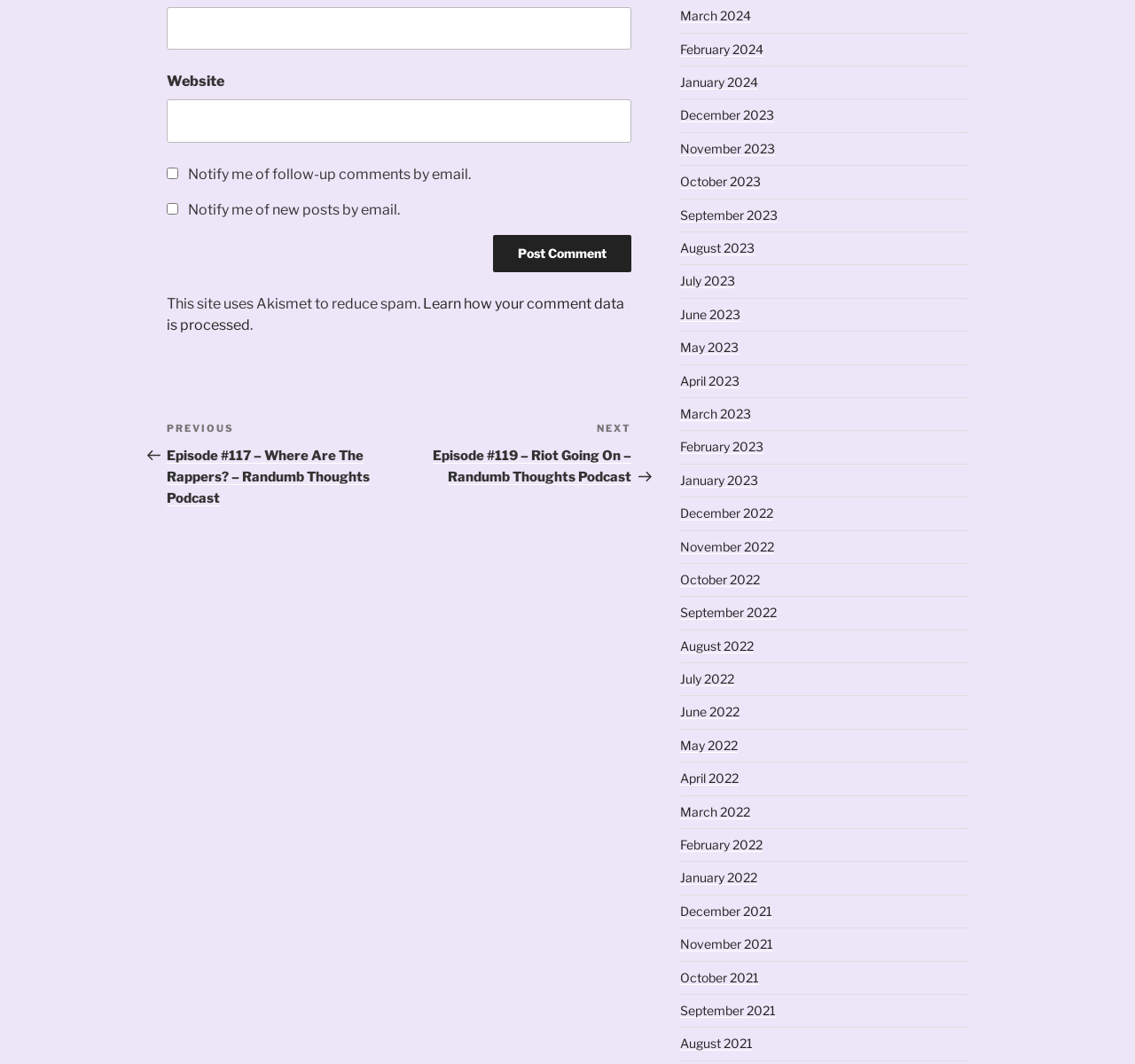What is the label of the required textbox?
Identify the answer in the screenshot and reply with a single word or phrase.

Email